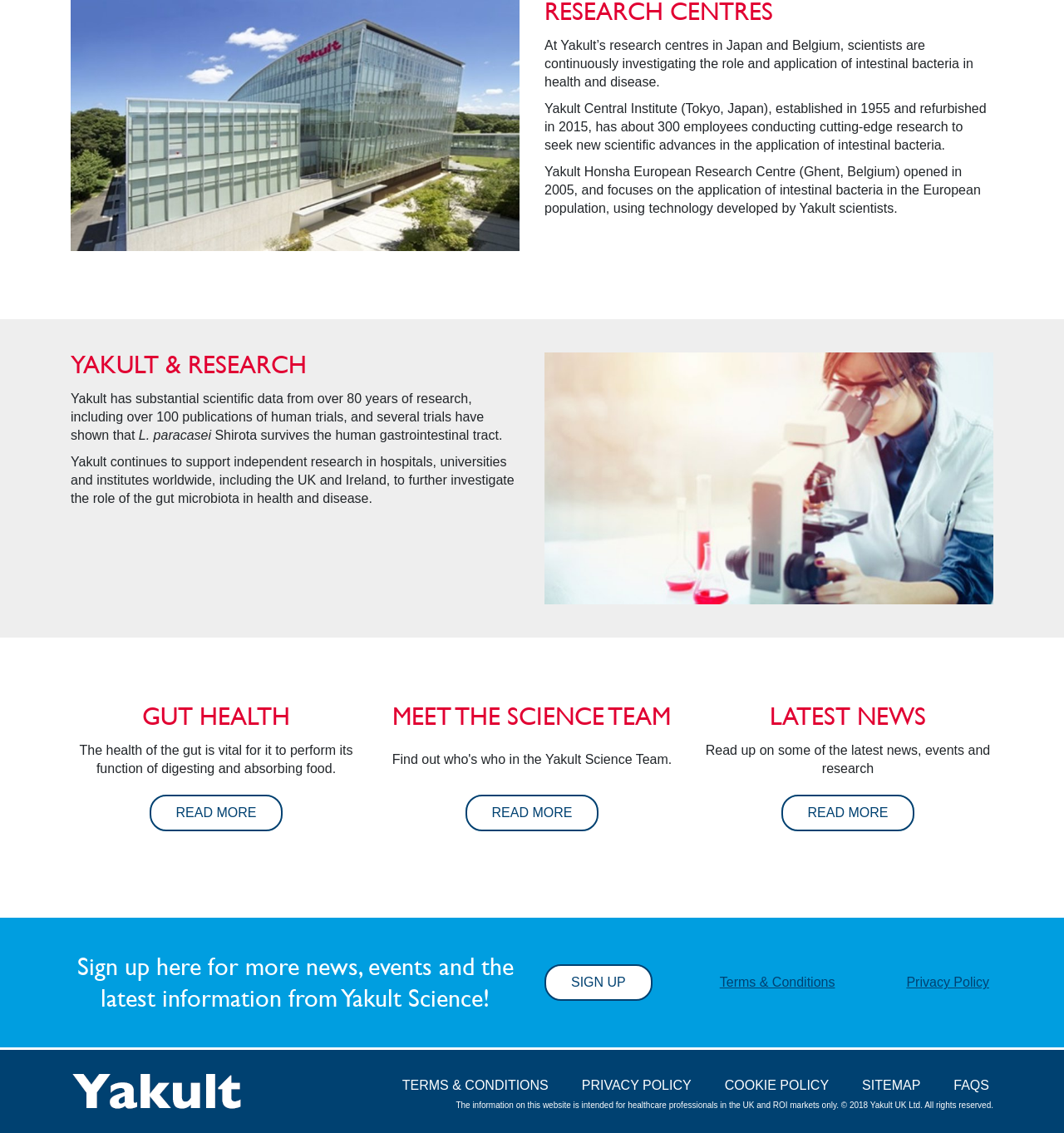Please identify the bounding box coordinates of the element's region that needs to be clicked to fulfill the following instruction: "Sign up for news and events". The bounding box coordinates should consist of four float numbers between 0 and 1, i.e., [left, top, right, bottom].

[0.512, 0.851, 0.613, 0.884]